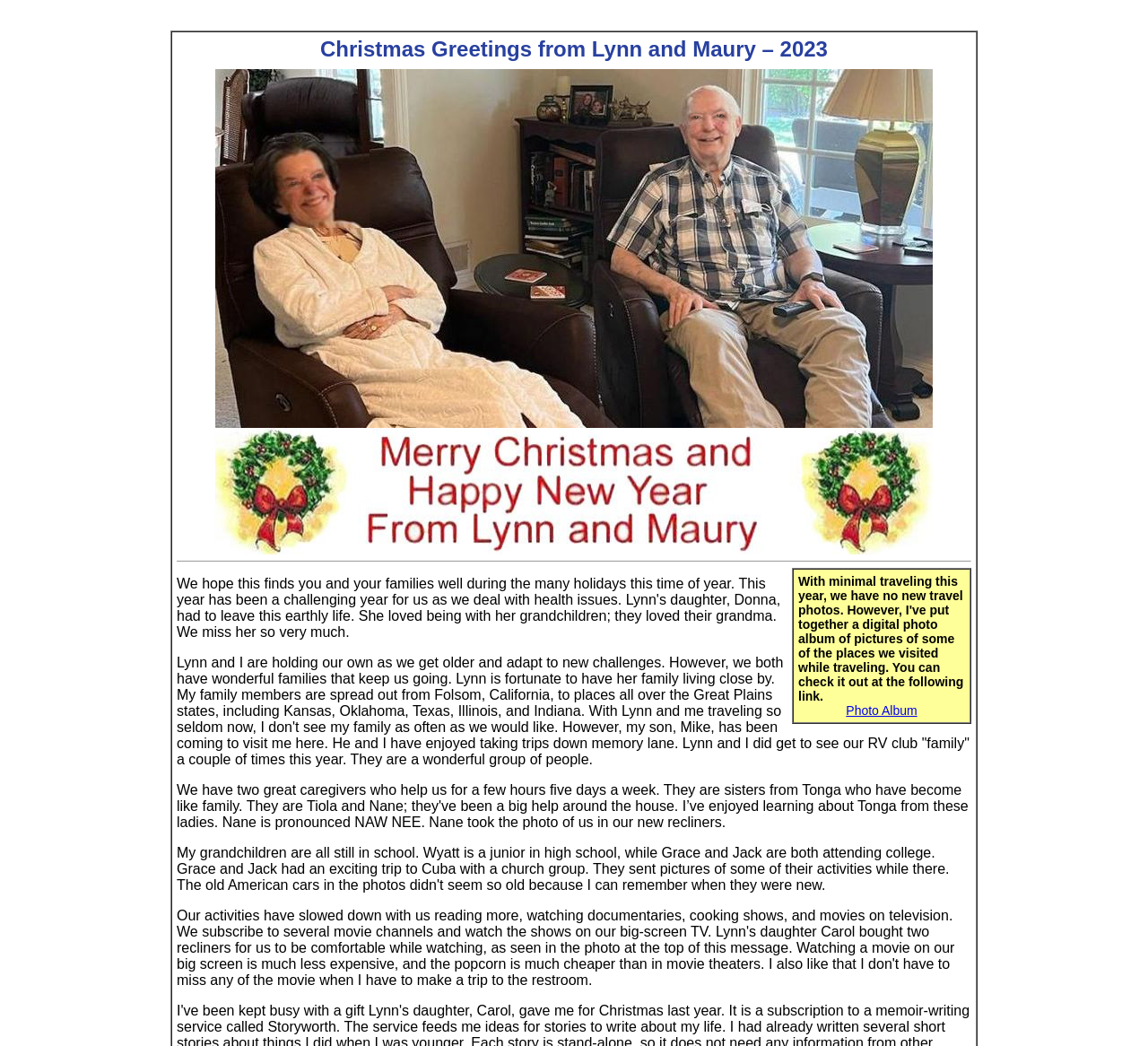Where is Lynn's family living?
Based on the screenshot, give a detailed explanation to answer the question.

According to the text, 'Lynn is fortunate to have her family living close by', which indicates that Lynn's family is living in close proximity to her.